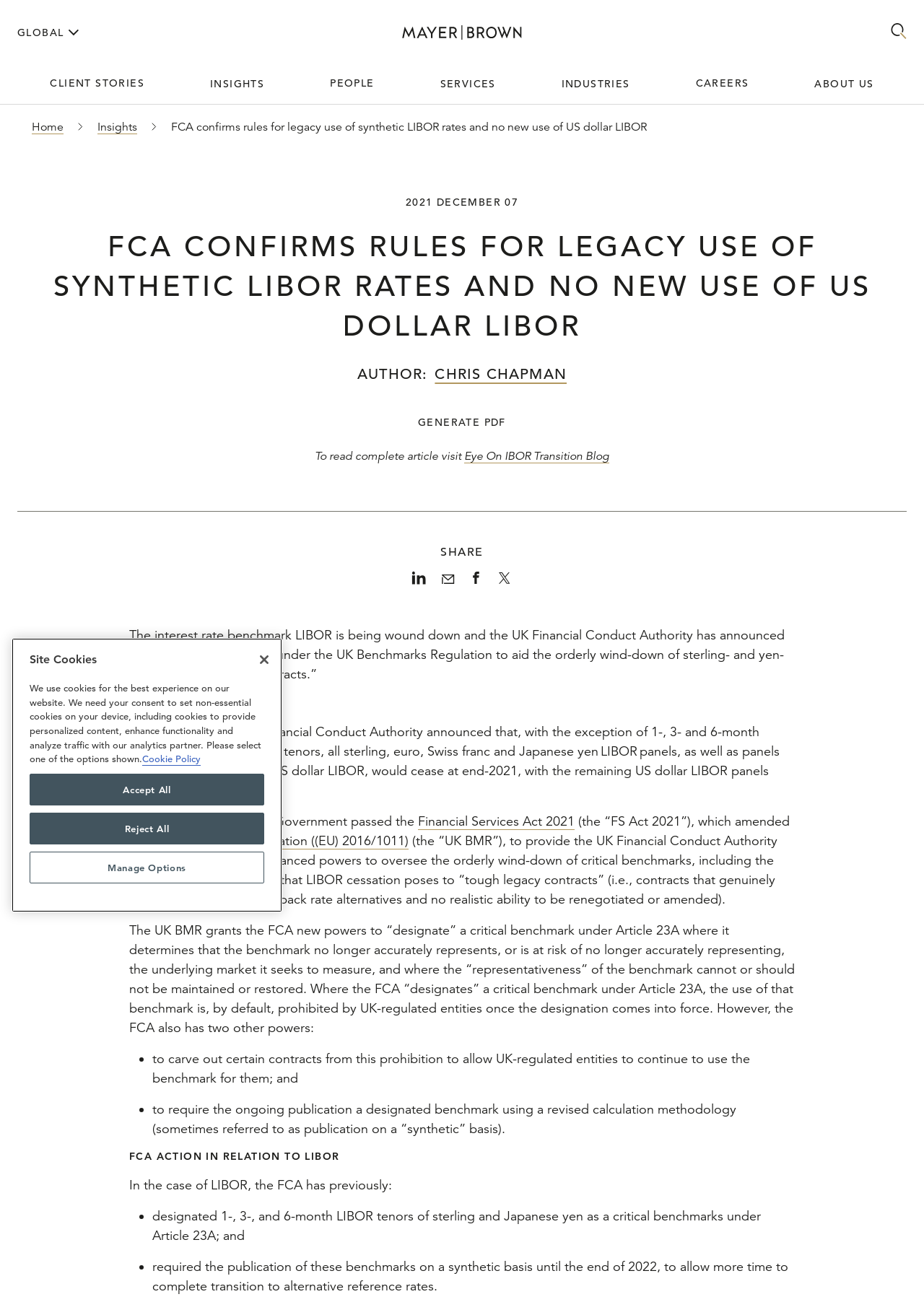What is the purpose of the 'Generate PDF' button?
Please use the image to provide an in-depth answer to the question.

The 'Generate PDF' button is likely intended to allow users to generate a PDF version of the article, as indicated by the button's text and its placement near the top of the article.